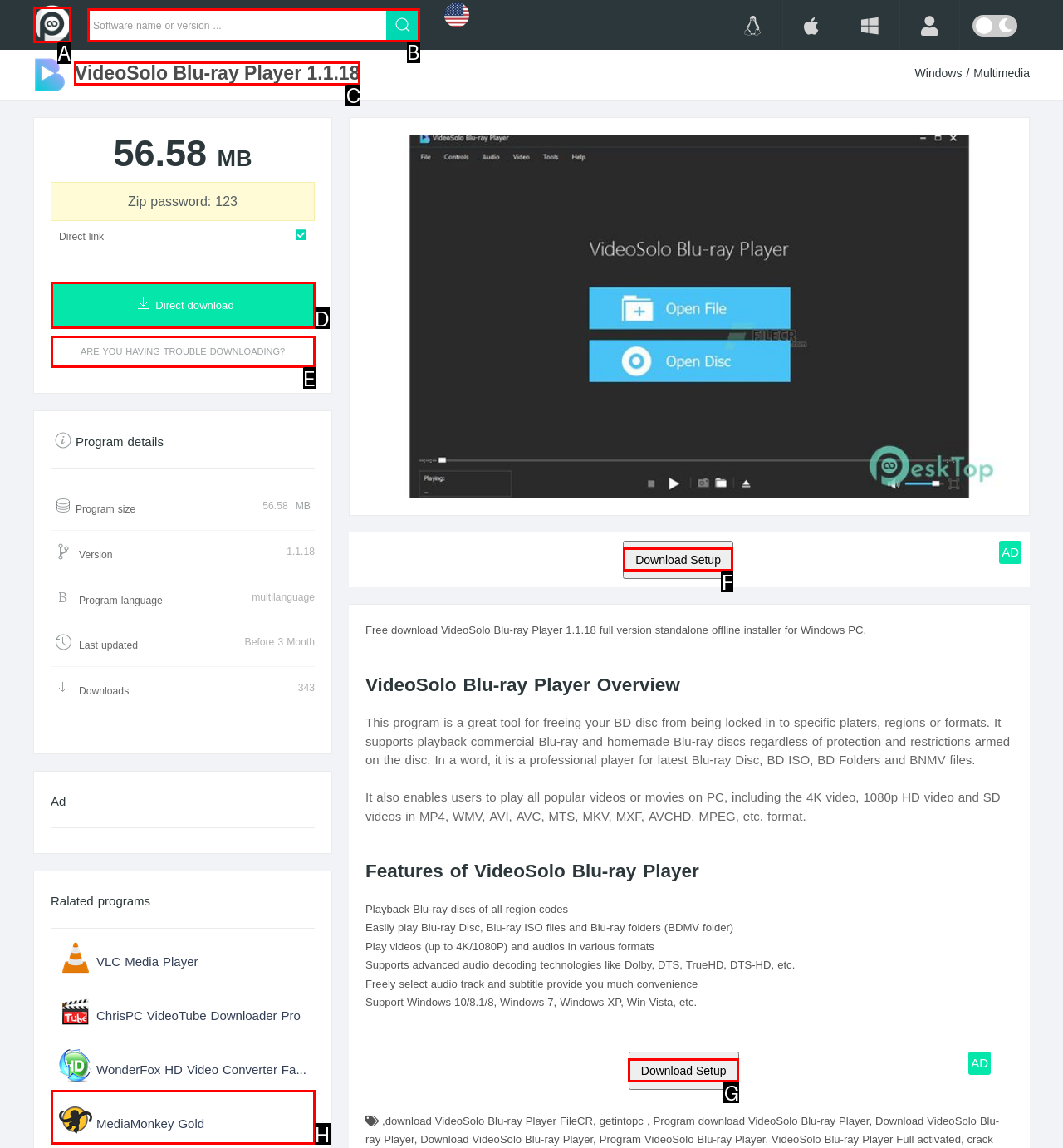What letter corresponds to the UI element to complete this task: Click the 'VideoSolo Blu-ray Player 1.1.18' link
Answer directly with the letter.

C